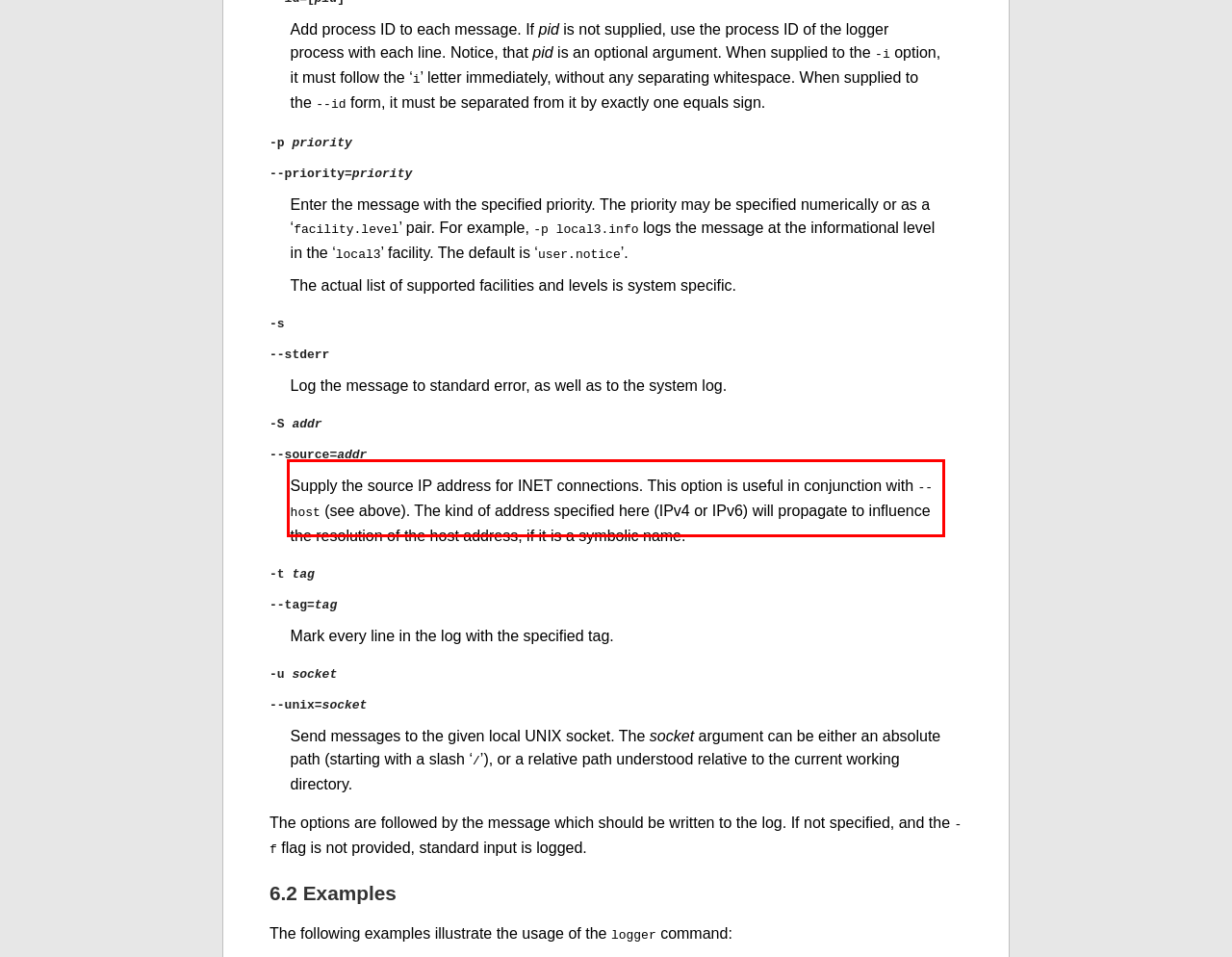Within the provided webpage screenshot, find the red rectangle bounding box and perform OCR to obtain the text content.

Supply the source IP address for INET connections. This option is useful in conjunction with --host (see above). The kind of address specified here (IPv4 or IPv6) will propagate to influence the resolution of the host address, if it is a symbolic name.